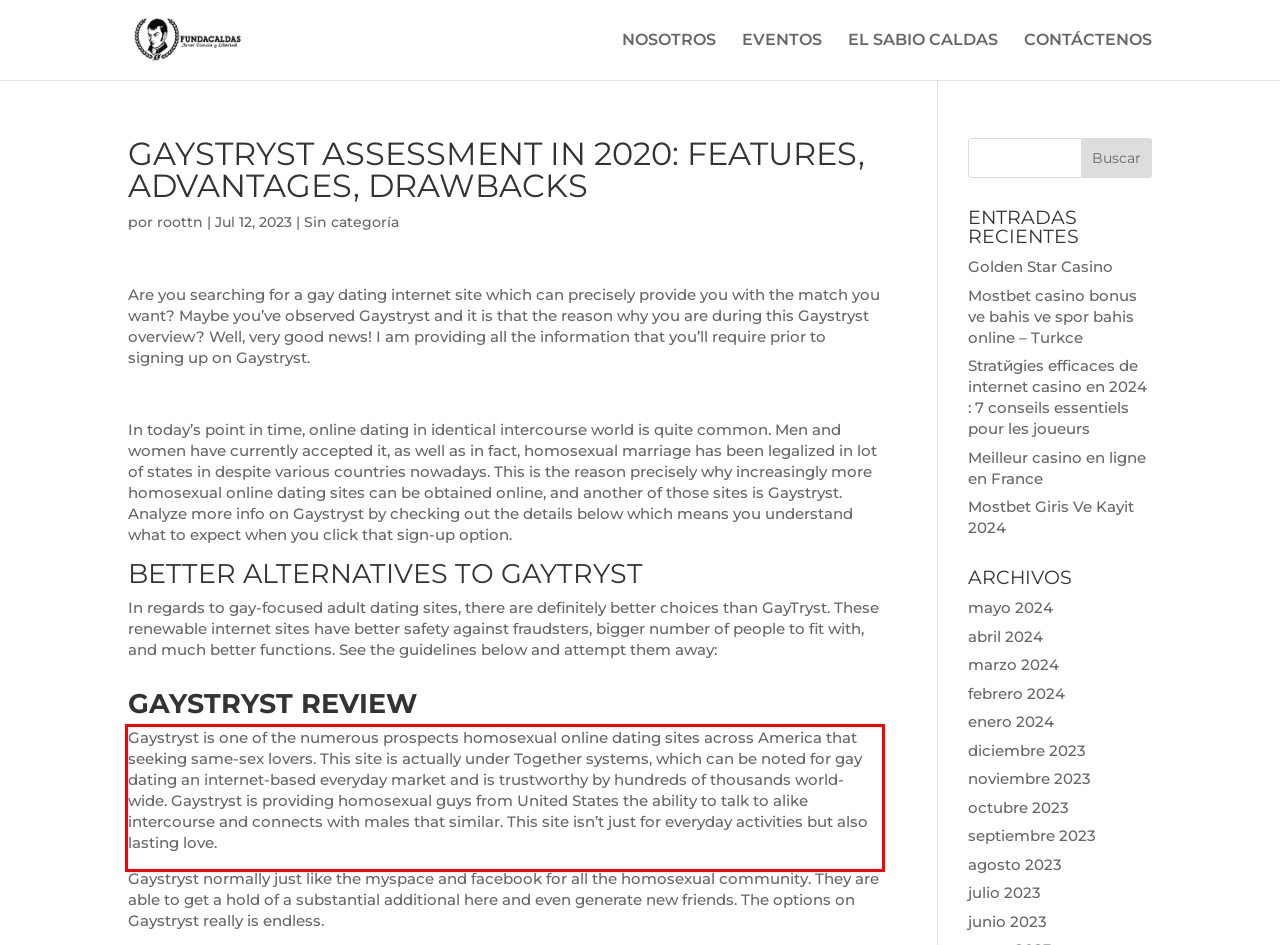Please analyze the provided webpage screenshot and perform OCR to extract the text content from the red rectangle bounding box.

Gaystryst is one of the numerous prospects homosexual online dating sites across America that seeking same-sex lovers. This site is actually under Together systems, which can be noted for gay dating an internet-based everyday market and is trustworthy by hundreds of thousands world-wide. Gaystryst is providing homosexual guys from United States the ability to talk to alike intercourse and connects with males that similar. This site isn’t just for everyday activities but also lasting love.